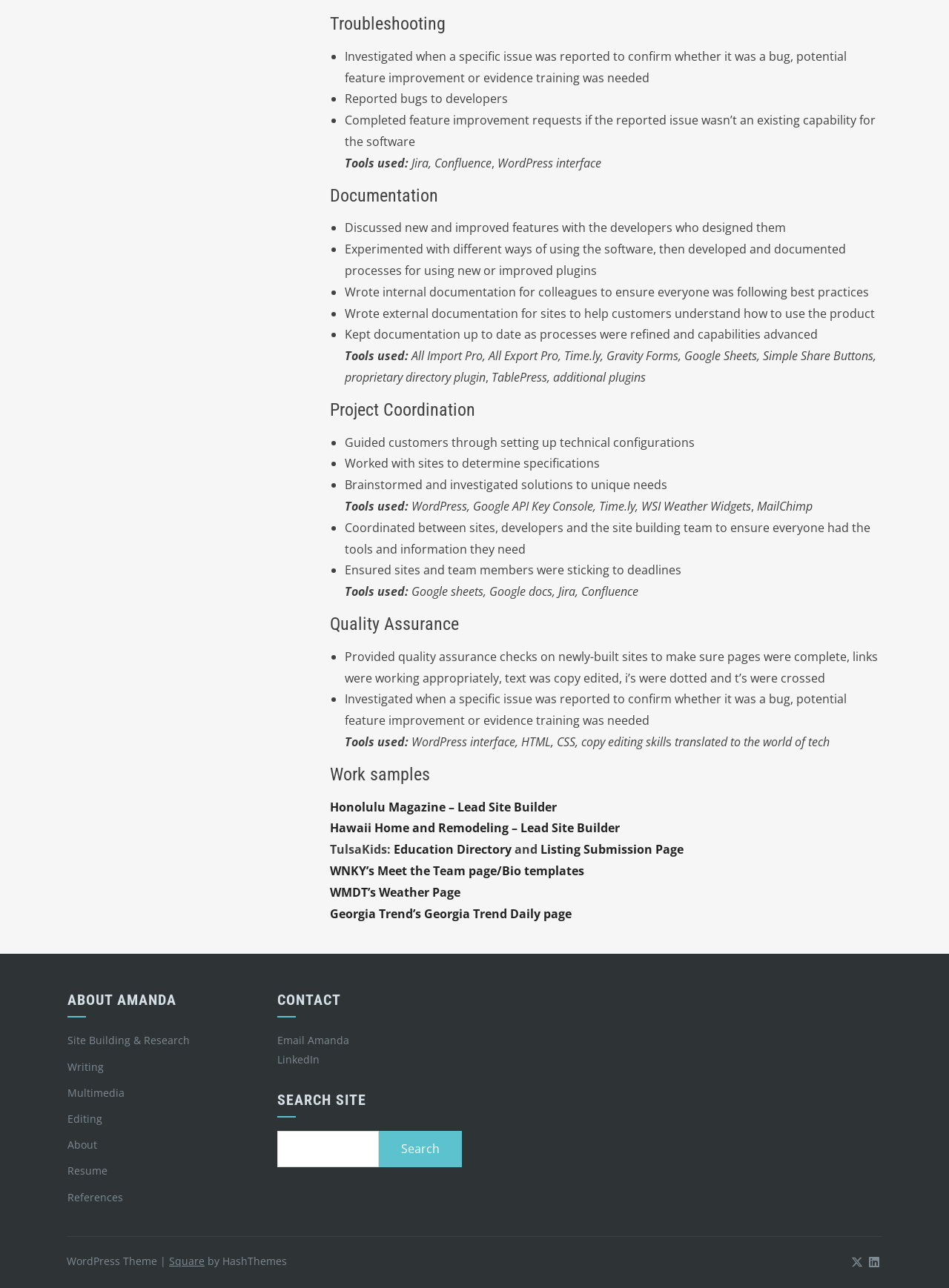What is the purpose of the 'Tools used' sections?
Please analyze the image and answer the question with as much detail as possible.

The 'Tools used' sections throughout the webpage list various software, skills, and technologies used by the person, such as WordPress, Jira, Confluence, and HTML, which suggests that the purpose of these sections is to provide a comprehensive overview of the person's technical expertise and capabilities.